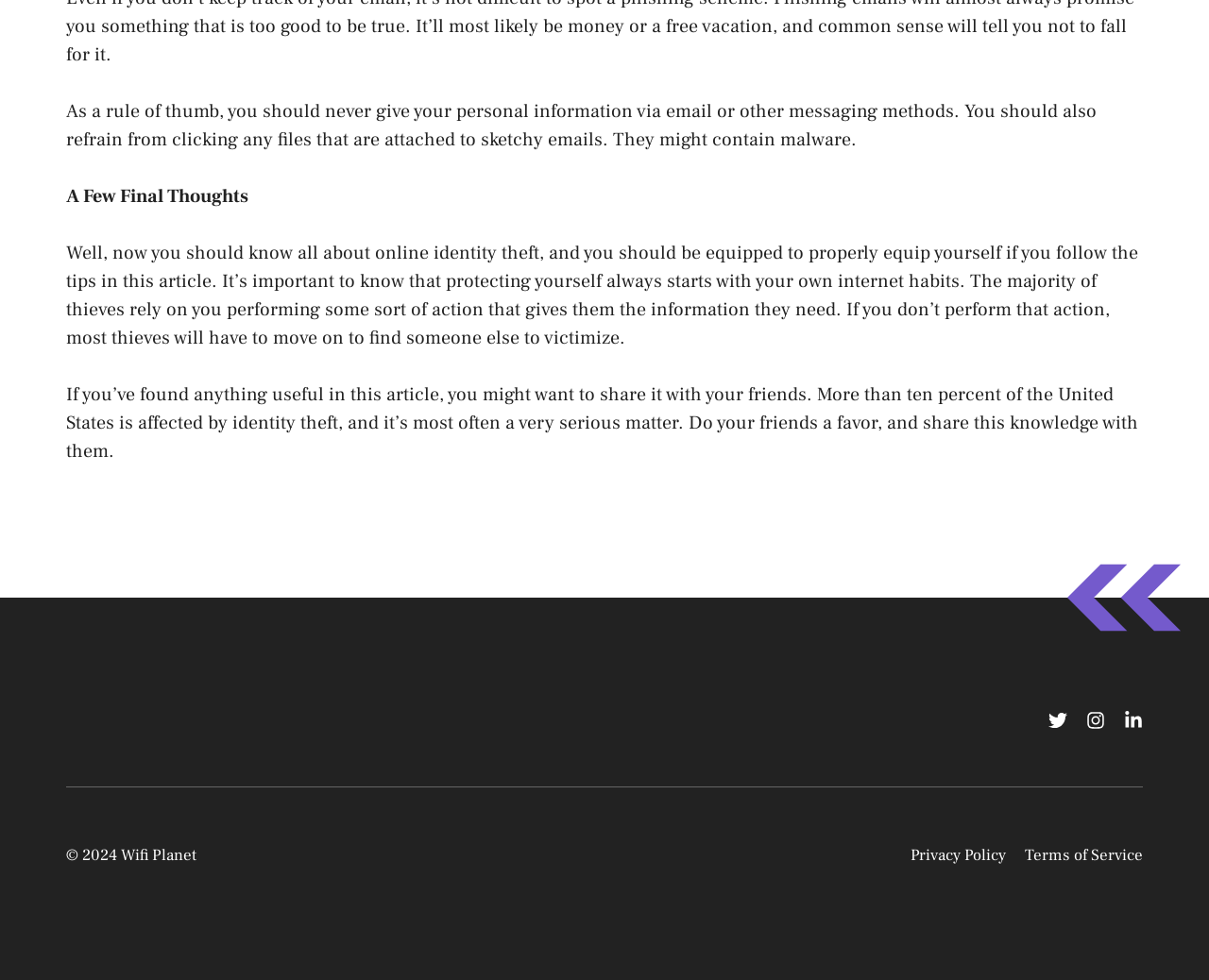Locate the bounding box for the described UI element: "Privacy Policy". Ensure the coordinates are four float numbers between 0 and 1, formatted as [left, top, right, bottom].

[0.753, 0.861, 0.832, 0.886]